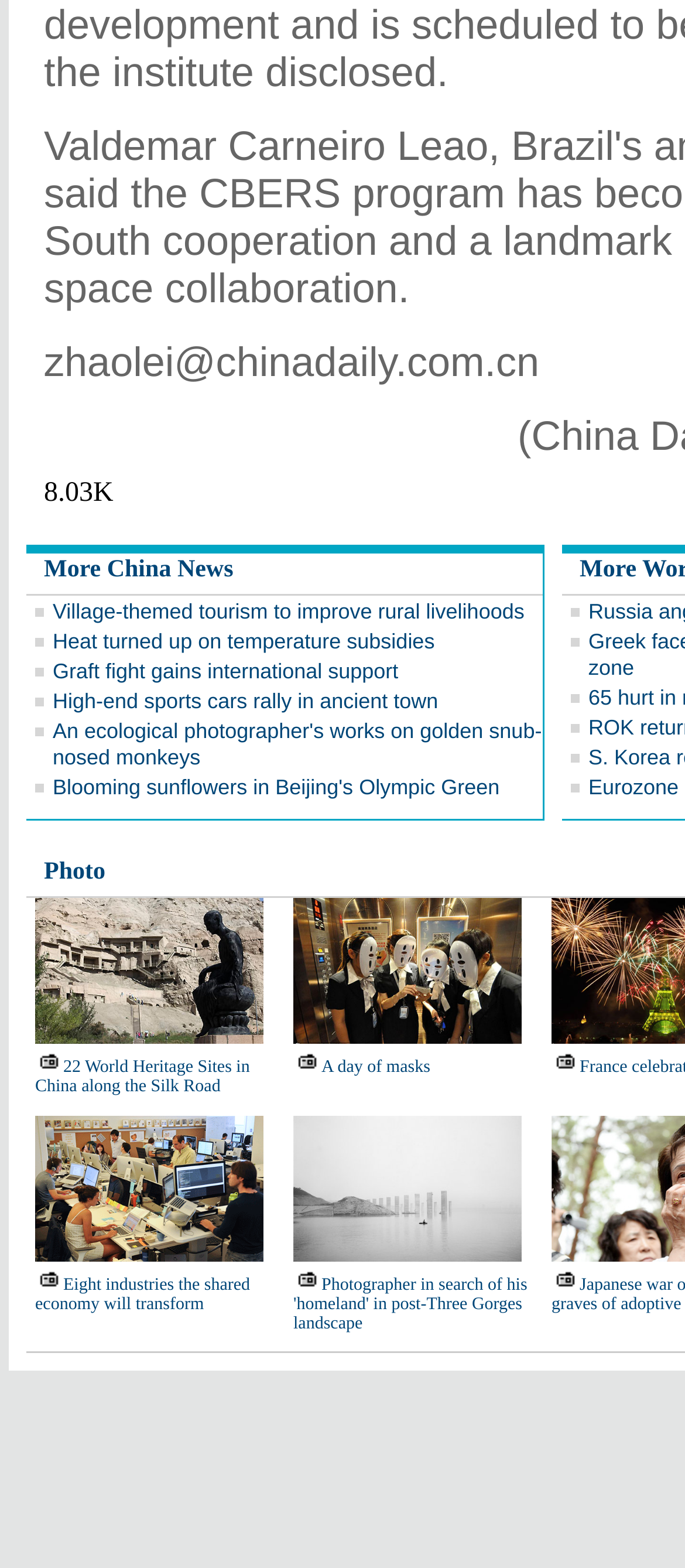What is the topic of the first news link?
Answer the question with as much detail as possible.

I looked at the text content of the first link element, which is 'Village-themed tourism to improve rural livelihoods'. The topic of this news link appears to be village-themed tourism.